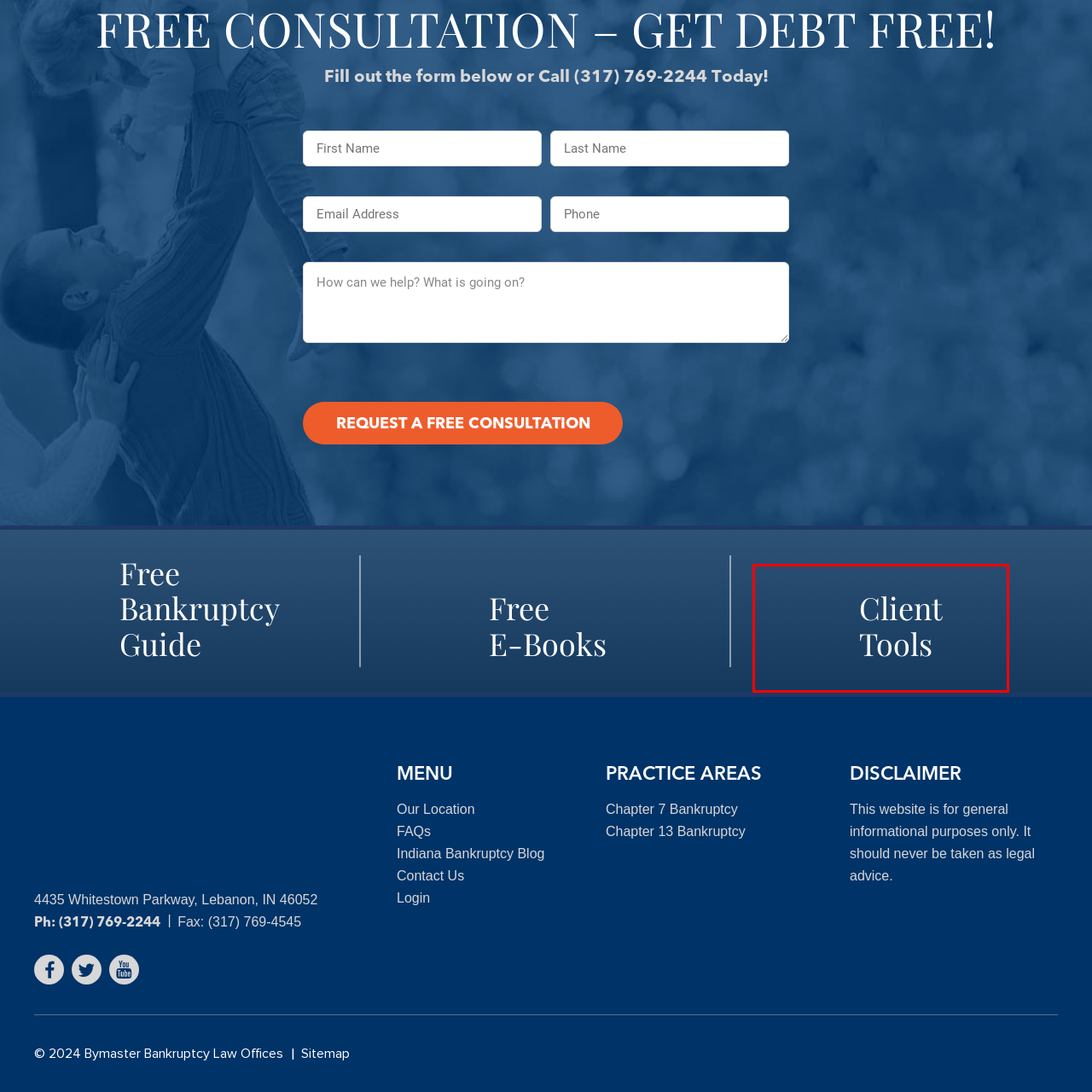Provide an in-depth caption for the image inside the red boundary.

The image prominently features the text "Client Tools," displayed in a stylish font against a gradient blue background. This graphic likely serves as a heading or label for a section on a website dedicated to providing resources, tools, or services specifically aimed at clients. It is situated near other important information on the webpage, including links and visual elements that suggest a focus on client support and accessibility. The "Client Tools" section may contain various utilities or informational resources designed to assist clients in navigating legal or financial processes, particularly in relation to bankruptcy guidance.